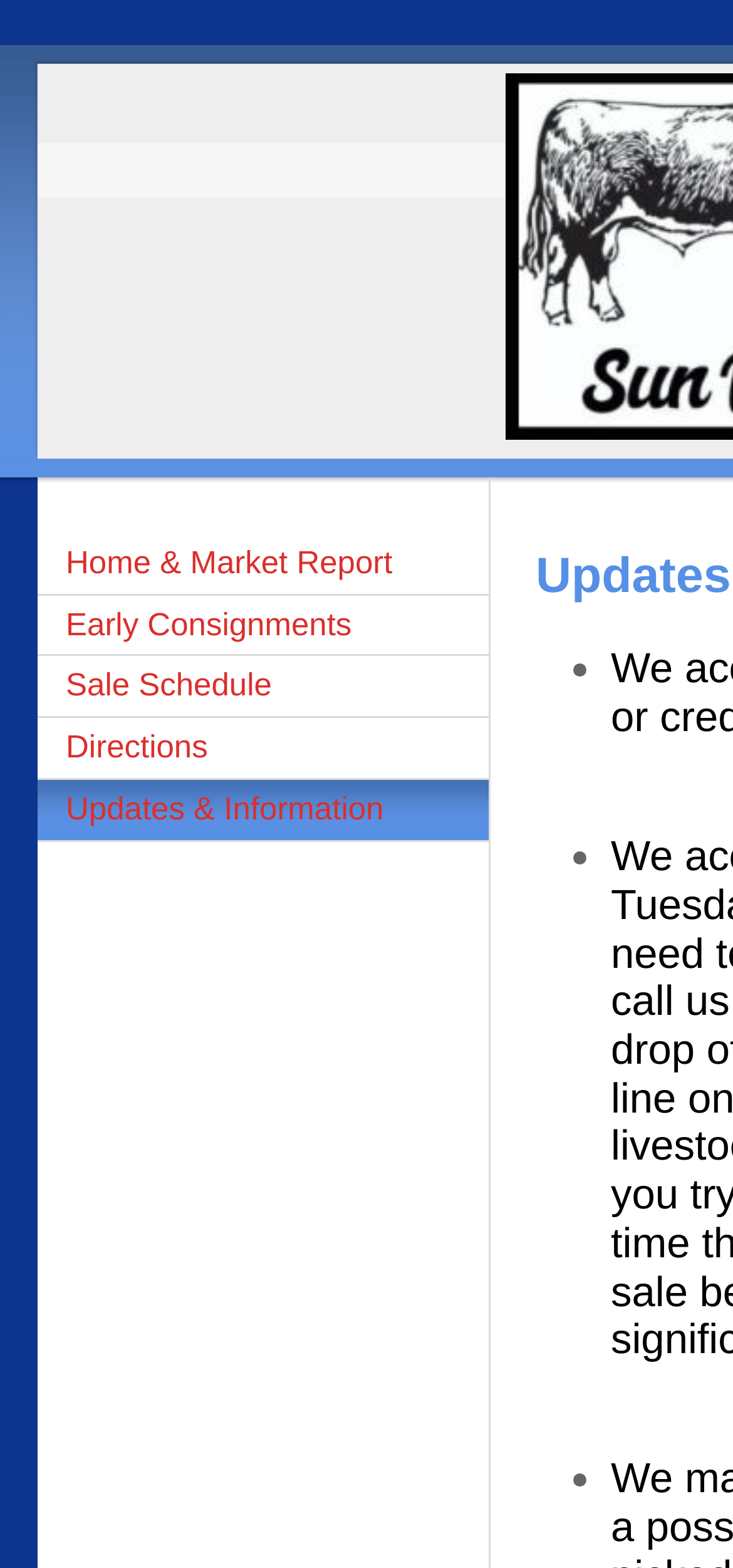Identify the bounding box for the element characterized by the following description: "Directions".

[0.051, 0.458, 0.667, 0.497]